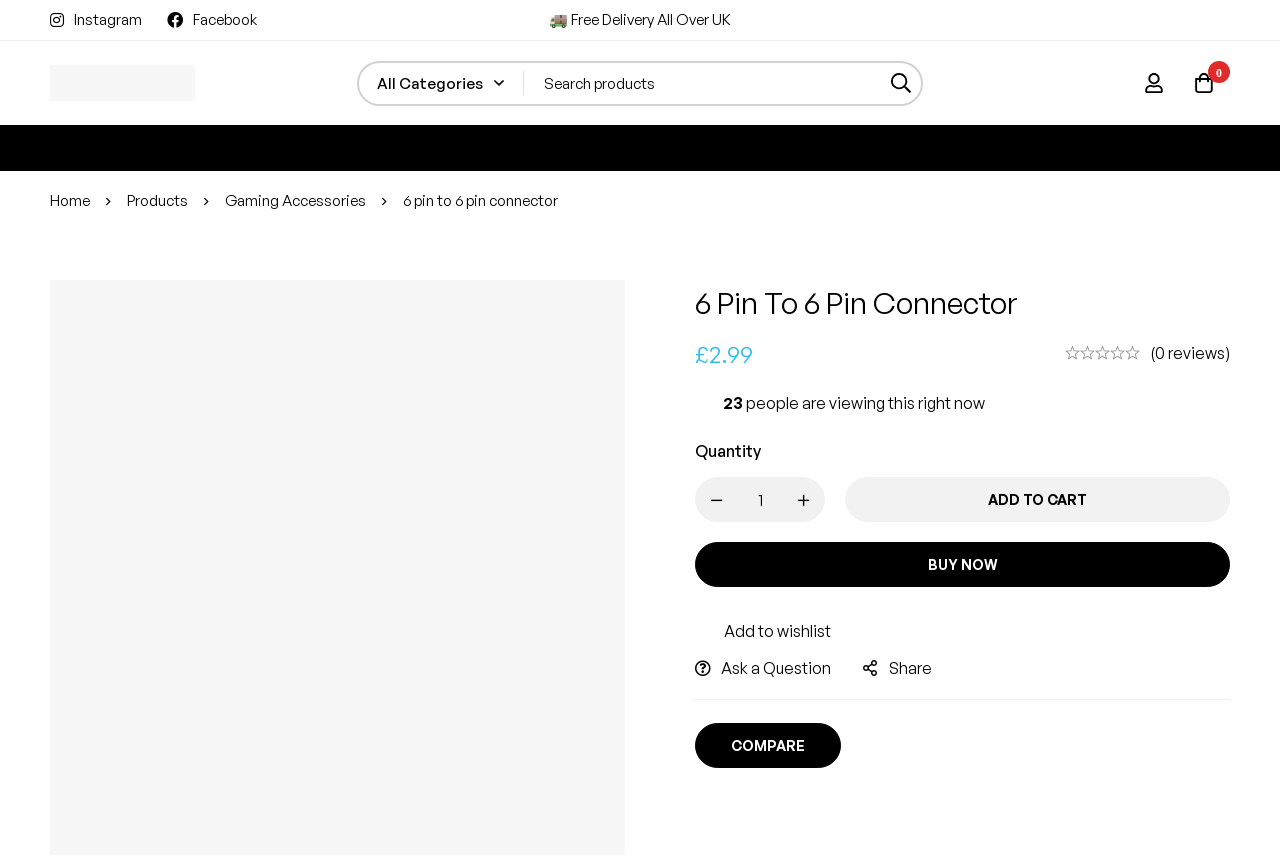How many people are viewing this product right now?
Based on the screenshot, give a detailed explanation to answer the question.

The number of people viewing this product right now can be found on the webpage, specifically in the section where the product details are displayed. The text '23 people are viewing this right now' indicates that 23 people are currently viewing this product.